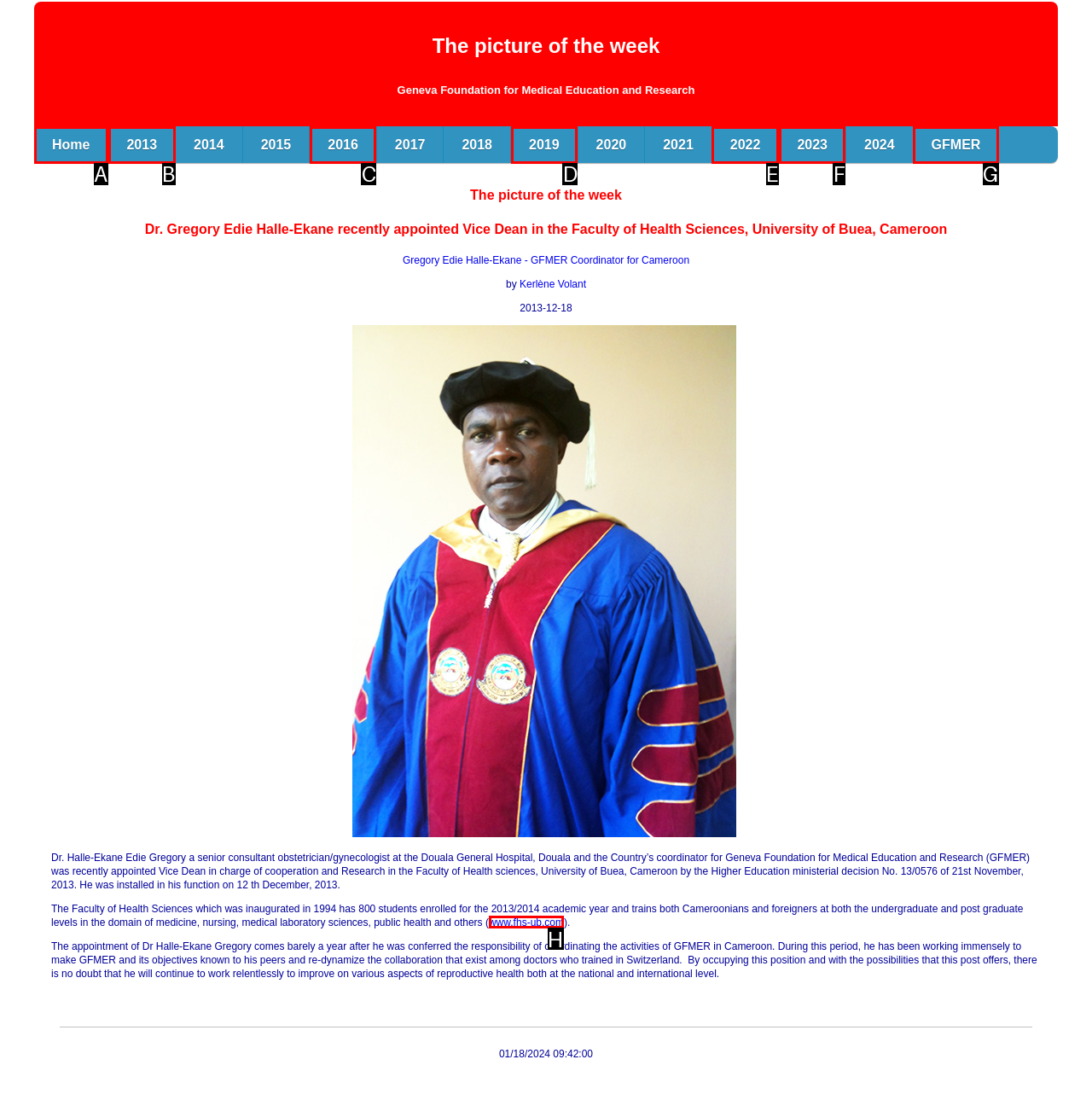Indicate which lettered UI element to click to fulfill the following task: Visit the Faculty of Health Sciences website
Provide the letter of the correct option.

H